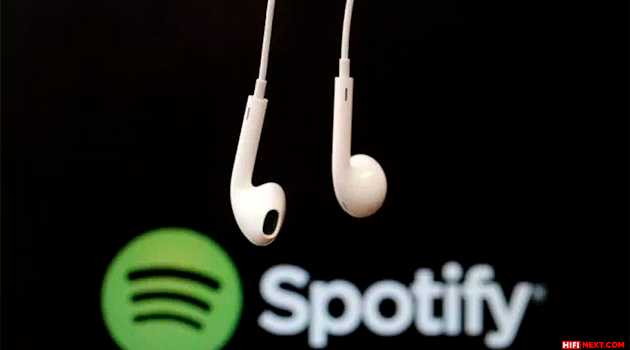Provide a brief response to the question below using a single word or phrase: 
How many new countries is Spotify expanding into?

85